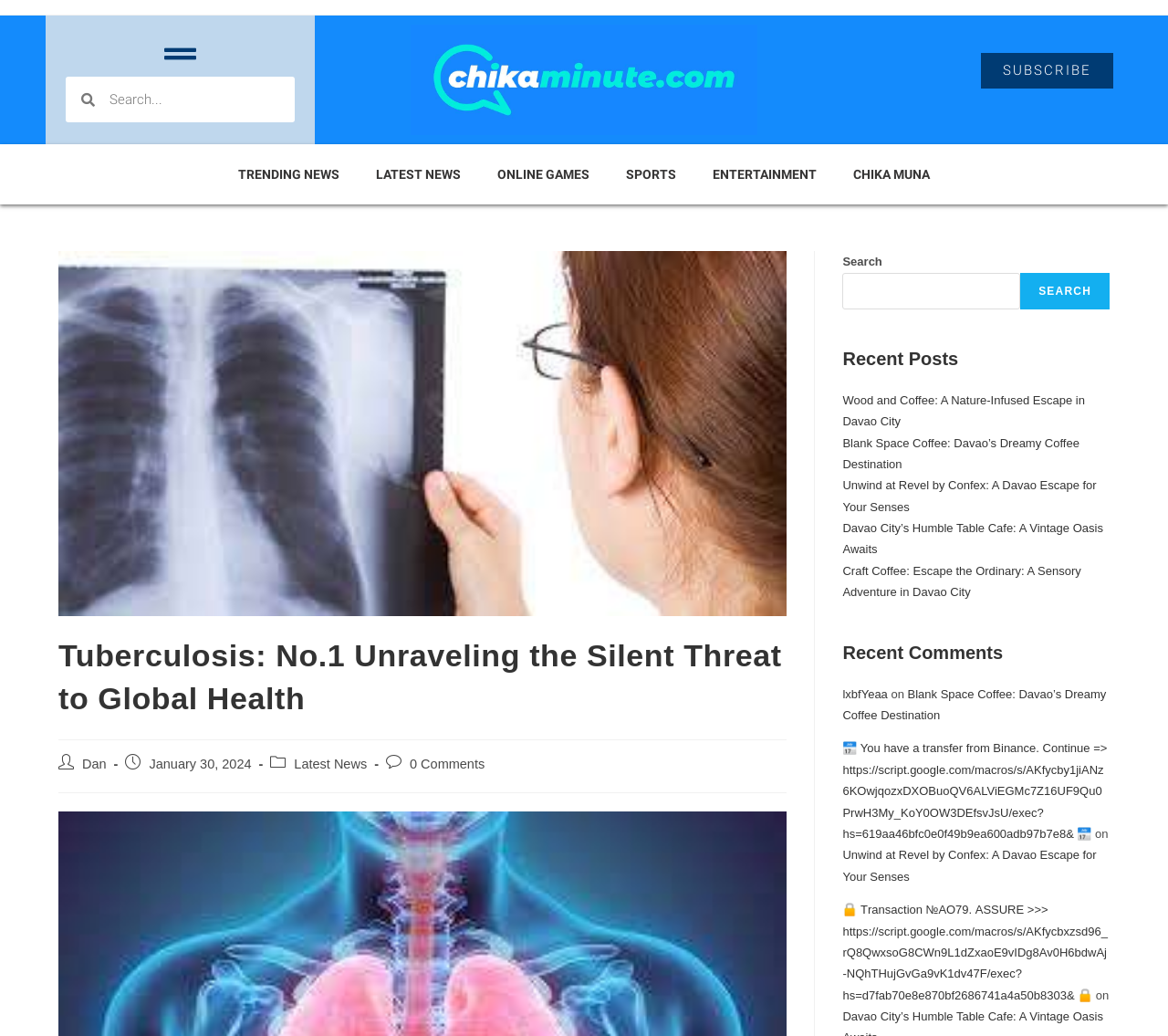Mark the bounding box of the element that matches the following description: "parent_node: Search name="s" placeholder="Search..."".

[0.081, 0.074, 0.252, 0.118]